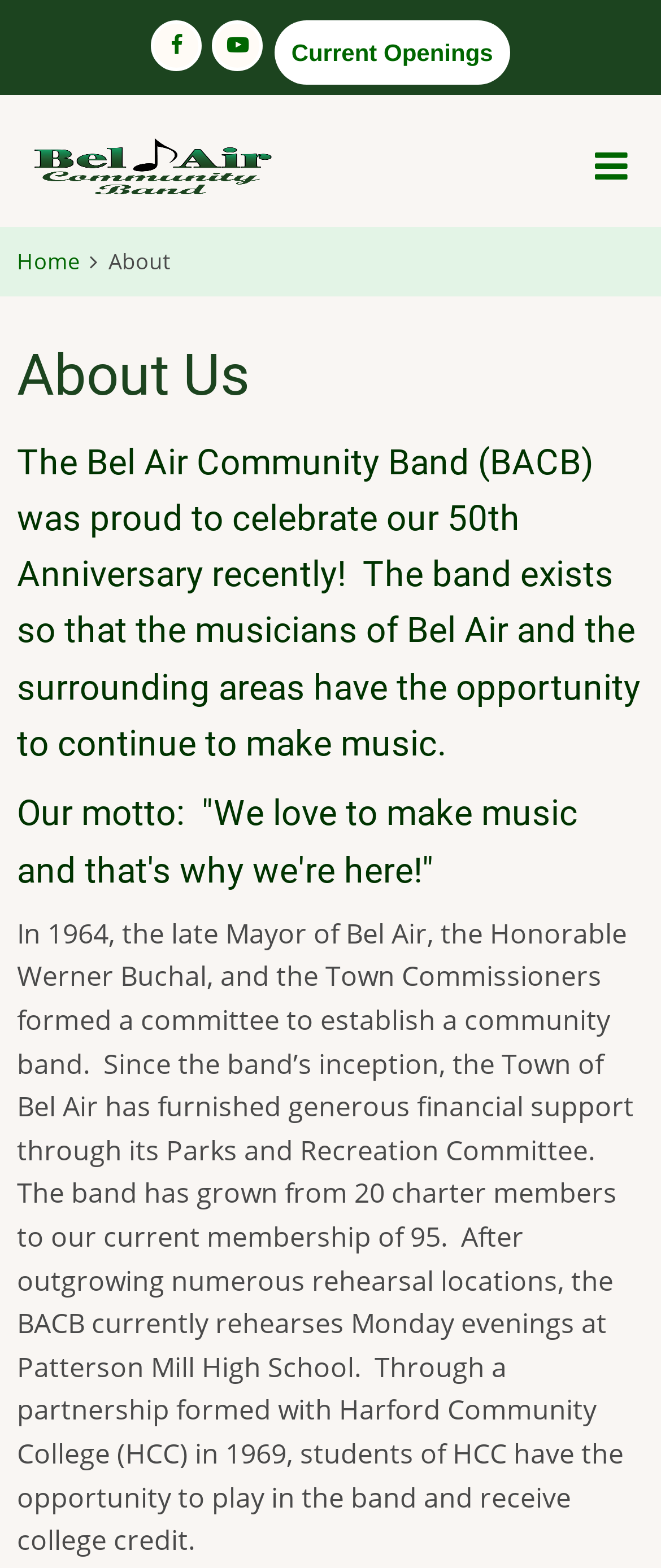Give a short answer using one word or phrase for the question:
What is the name of the community band?

Bel Air Community Band